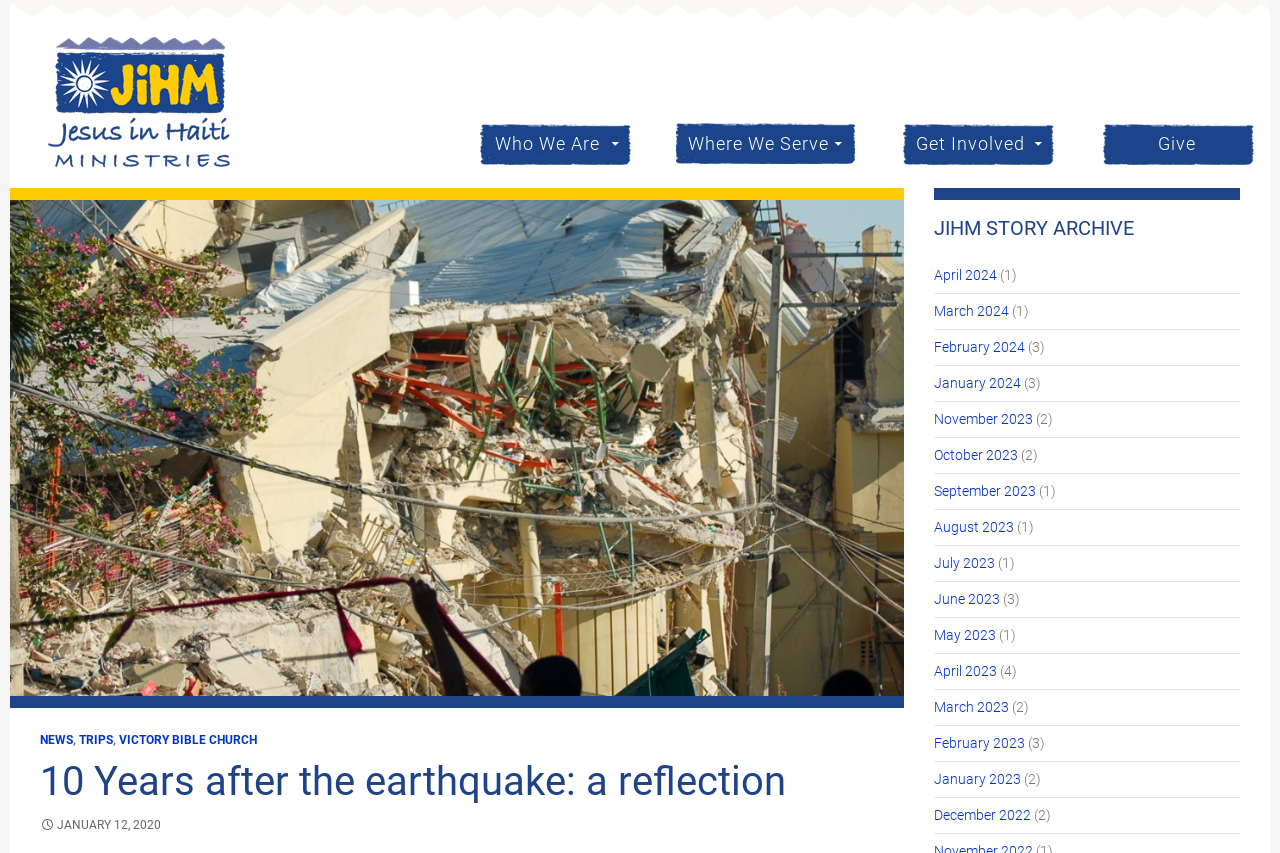How many main navigation links are there?
Kindly offer a detailed explanation using the data available in the image.

The main navigation links are located at the top of the webpage, and they are 'Who We Are', 'Where We Serve', 'Get Involved', and 'Give'. These links are distinguished by the presence of an icon () next to each link.